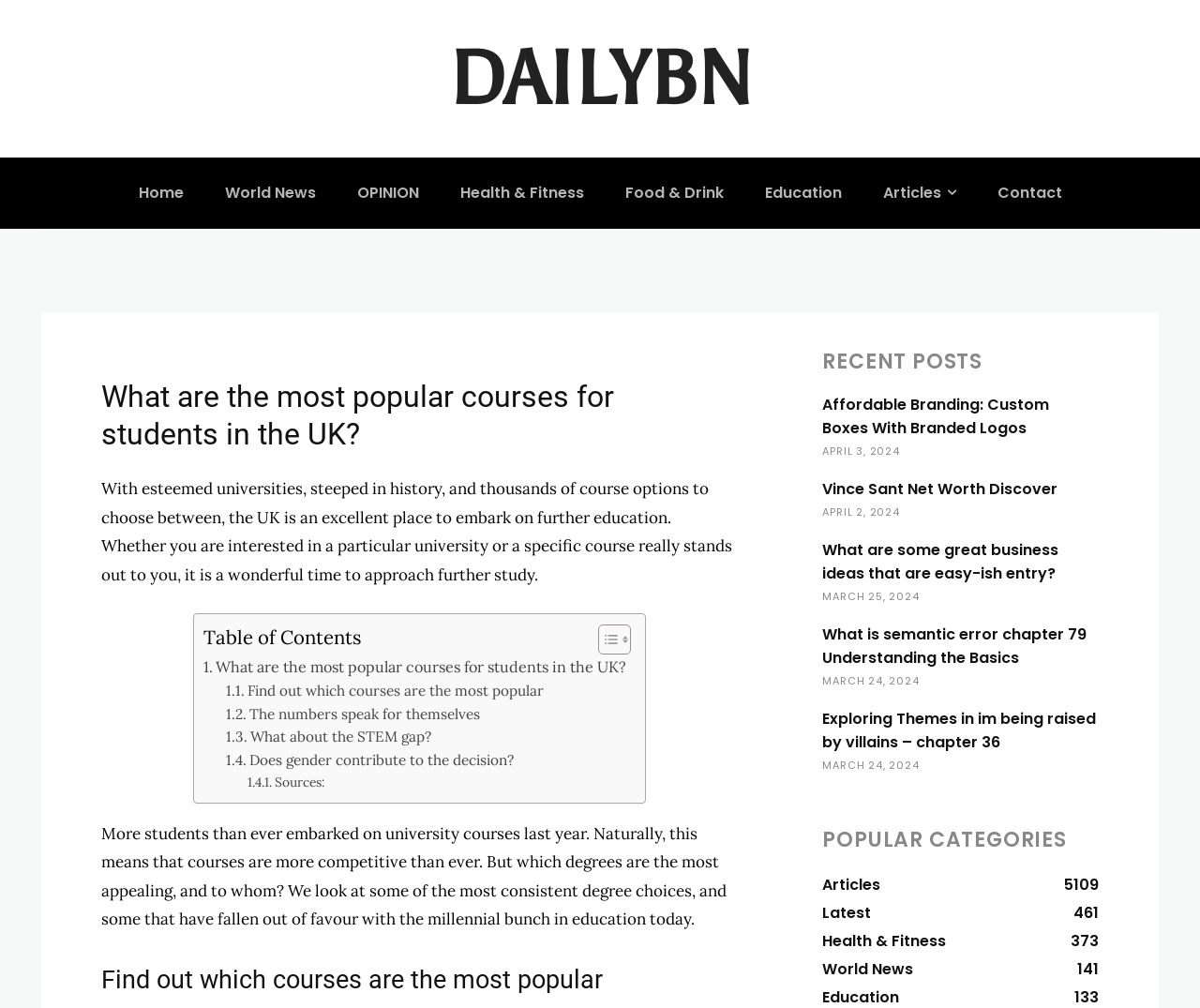Please determine the bounding box coordinates of the clickable area required to carry out the following instruction: "Click on the 'Education' link". The coordinates must be four float numbers between 0 and 1, represented as [left, top, right, bottom].

[0.626, 0.156, 0.712, 0.227]